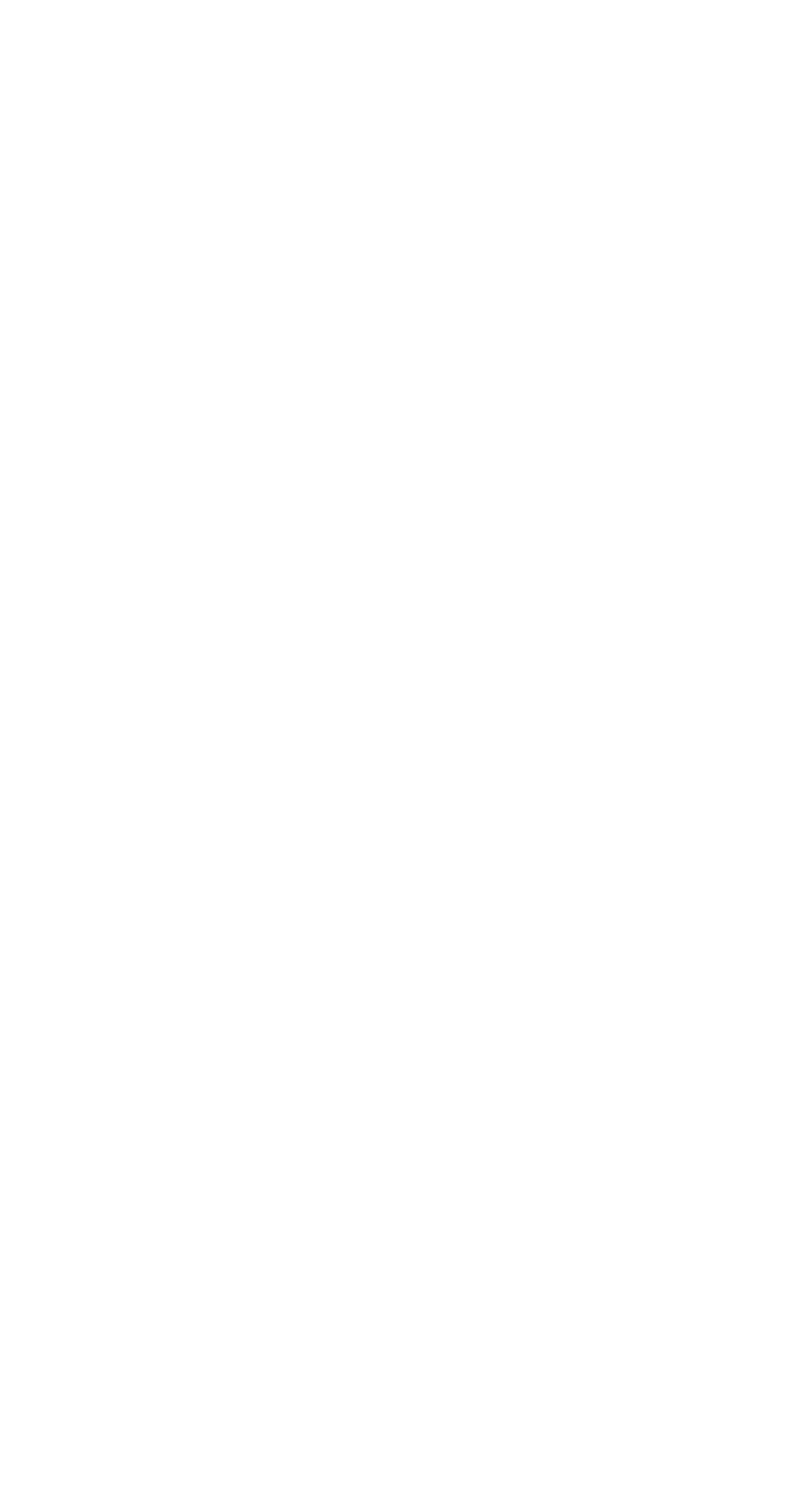Please find the bounding box coordinates (top-left x, top-left y, bottom-right x, bottom-right y) in the screenshot for the UI element described as follows: title="More"

[0.044, 0.885, 0.223, 0.932]